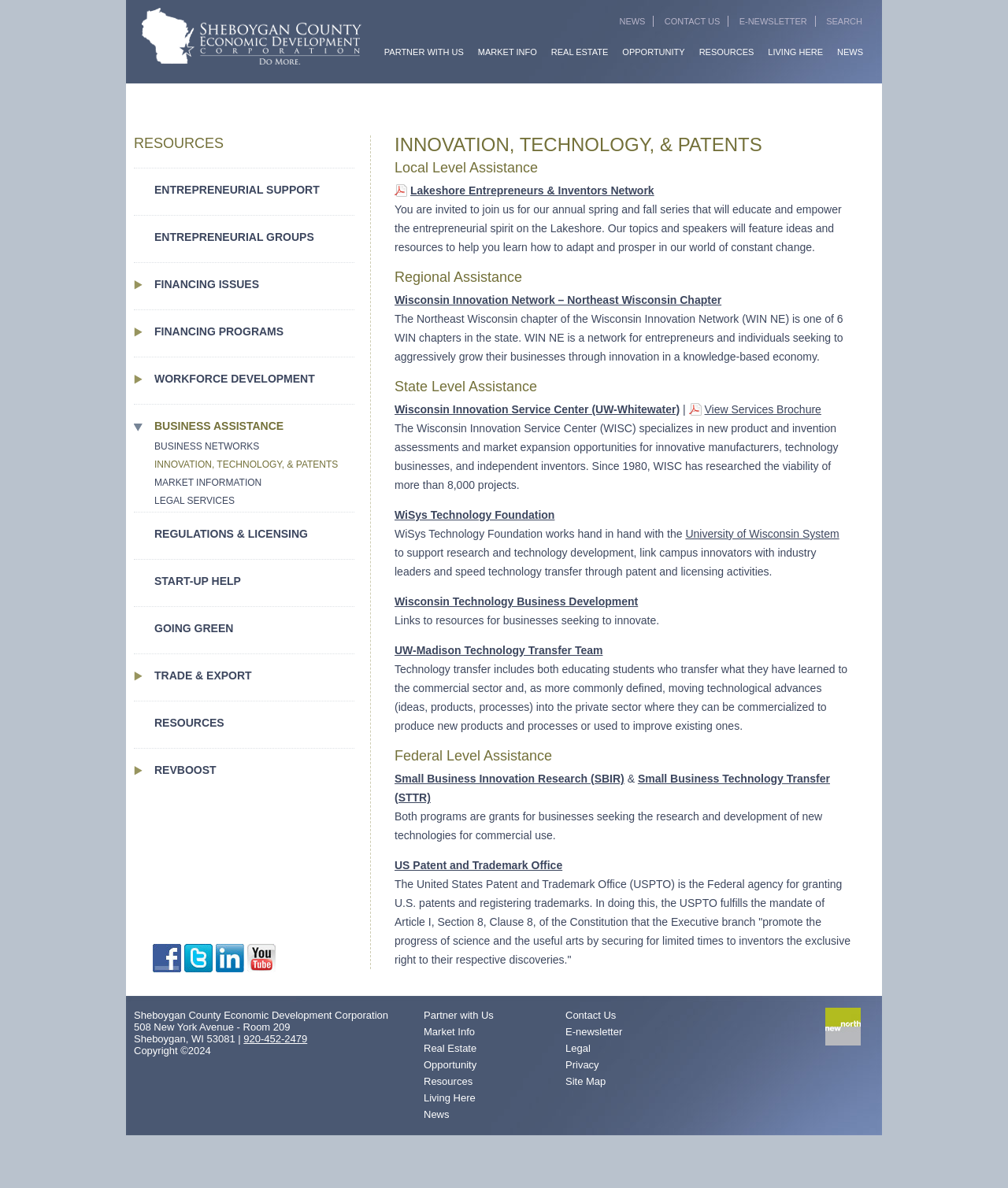Please use the details from the image to answer the following question comprehensively:
What is the purpose of the 'Small Business Innovation Research (SBIR)' program?

I found the answer by looking at the static text associated with the link 'Small Business Innovation Research (SBIR)'. The text describes the program as providing 'grants for businesses seeking the research and development of new technologies for commercial use'.